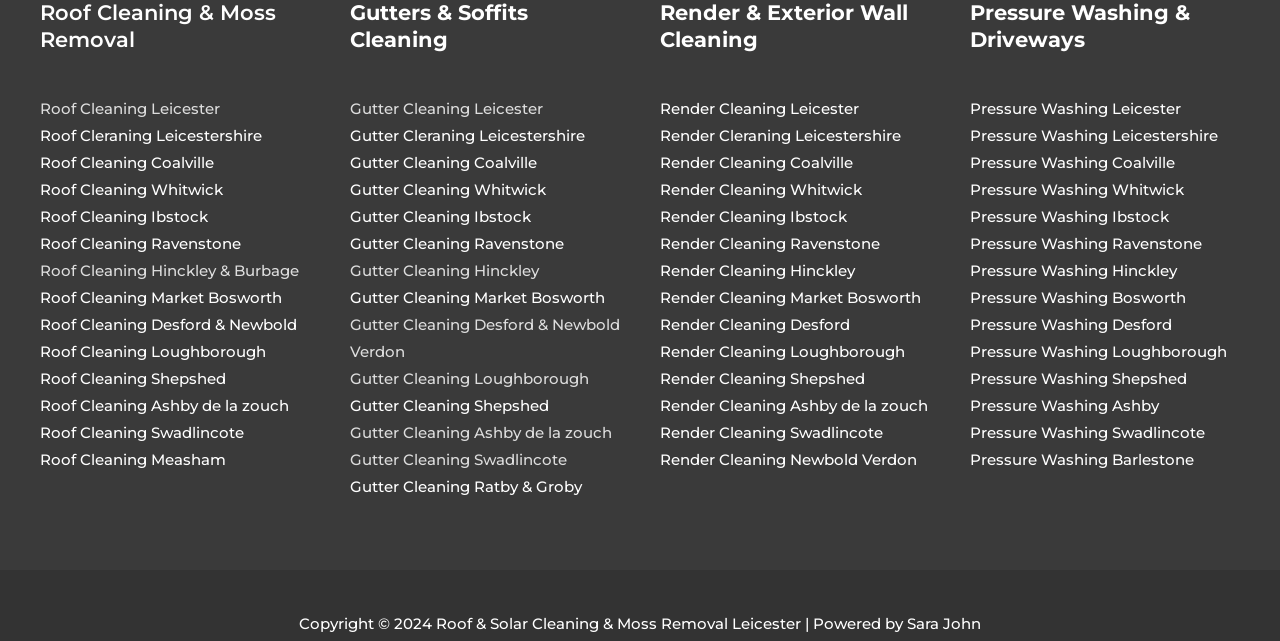Using the description "Gutter Cleaning Leicester", predict the bounding box of the relevant HTML element.

[0.273, 0.154, 0.424, 0.184]